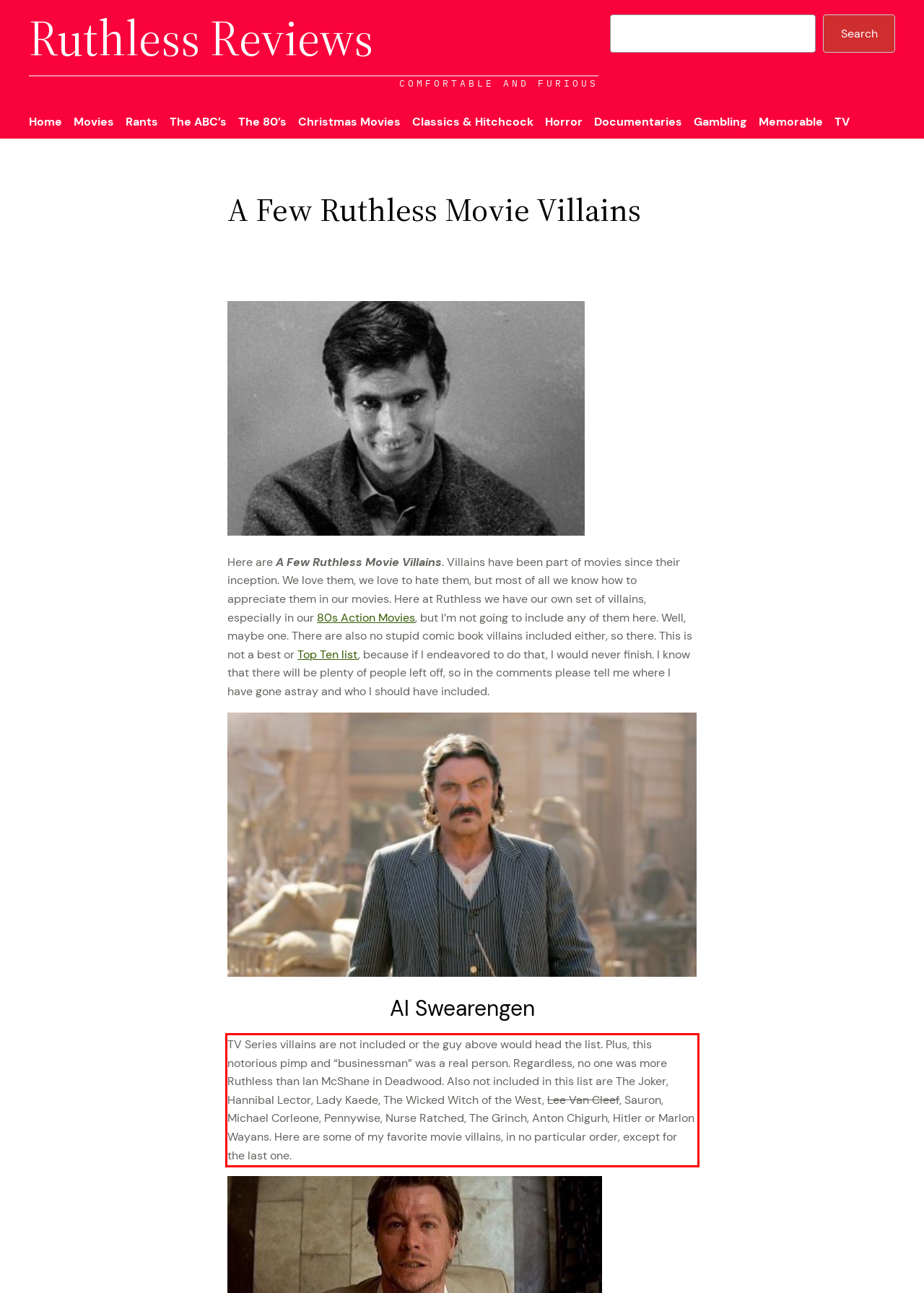Given a screenshot of a webpage with a red bounding box, extract the text content from the UI element inside the red bounding box.

TV Series villains are not included or the guy above would head the list. Plus, this notorious pimp and “businessman” was a real person. Regardless, no one was more Ruthless than Ian McShane in Deadwood. Also not included in this list are The Joker, Hannibal Lector, Lady Kaede, The Wicked Witch of the West, Lee Van Cleef, Sauron, Michael Corleone, Pennywise, Nurse Ratched, The Grinch, Anton Chigurh, Hitler or Marlon Wayans. Here are some of my favorite movie villains, in no particular order, except for the last one.